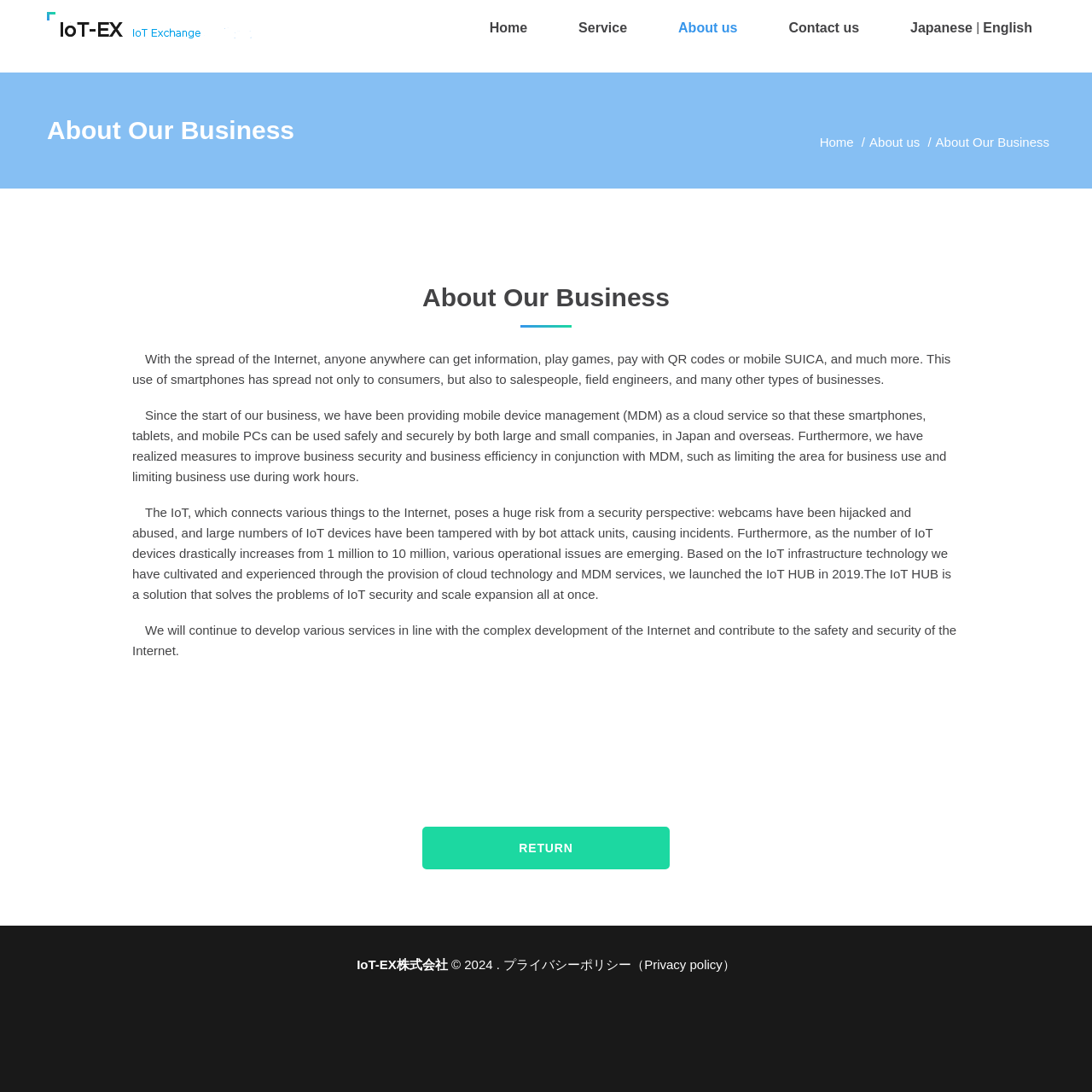Using floating point numbers between 0 and 1, provide the bounding box coordinates in the format (top-left x, top-left y, bottom-right x, bottom-right y). Locate the UI element described here: English

[0.9, 0.016, 0.945, 0.035]